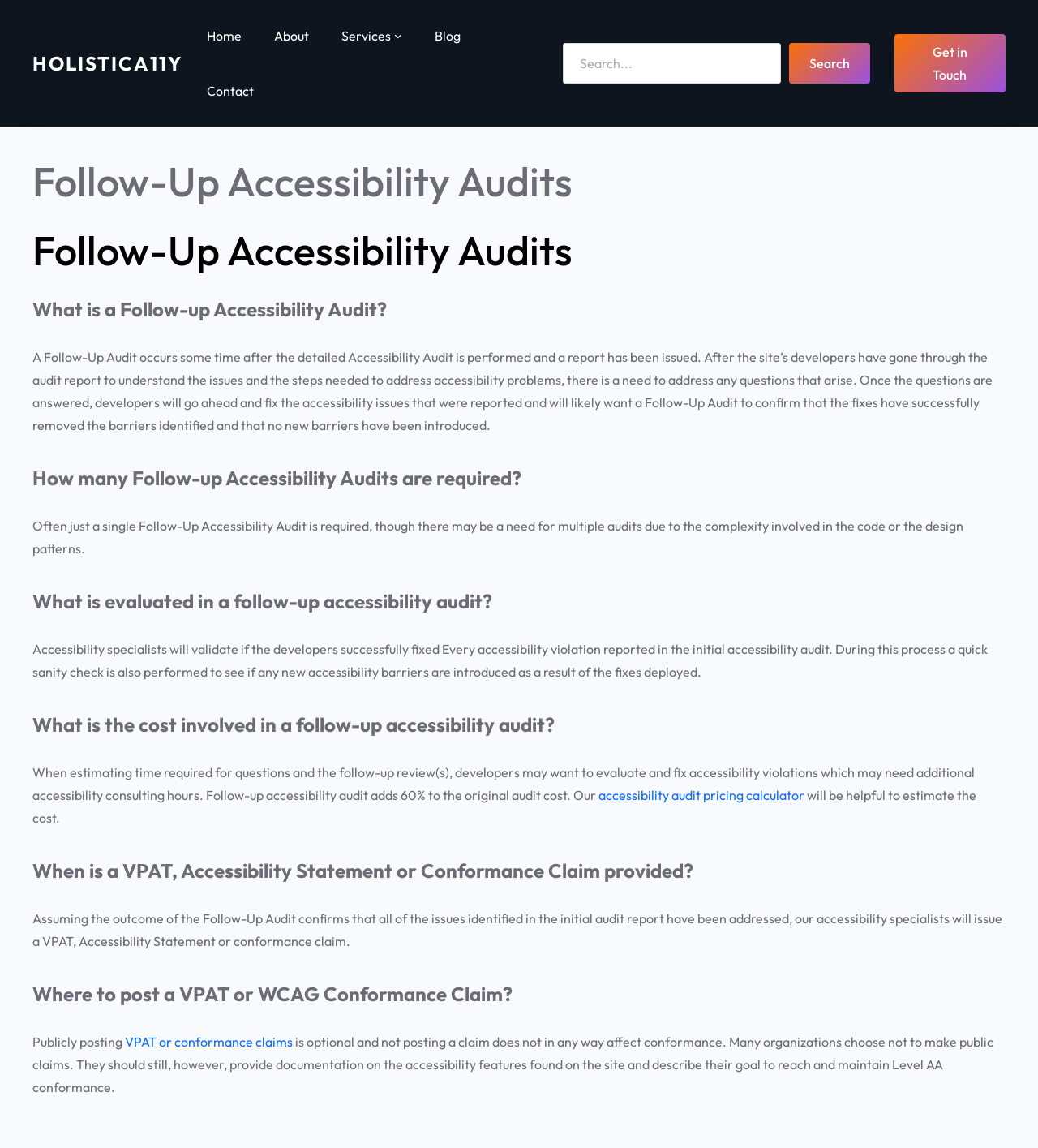Find and specify the bounding box coordinates that correspond to the clickable region for the instruction: "Get in touch with us".

[0.861, 0.03, 0.969, 0.081]